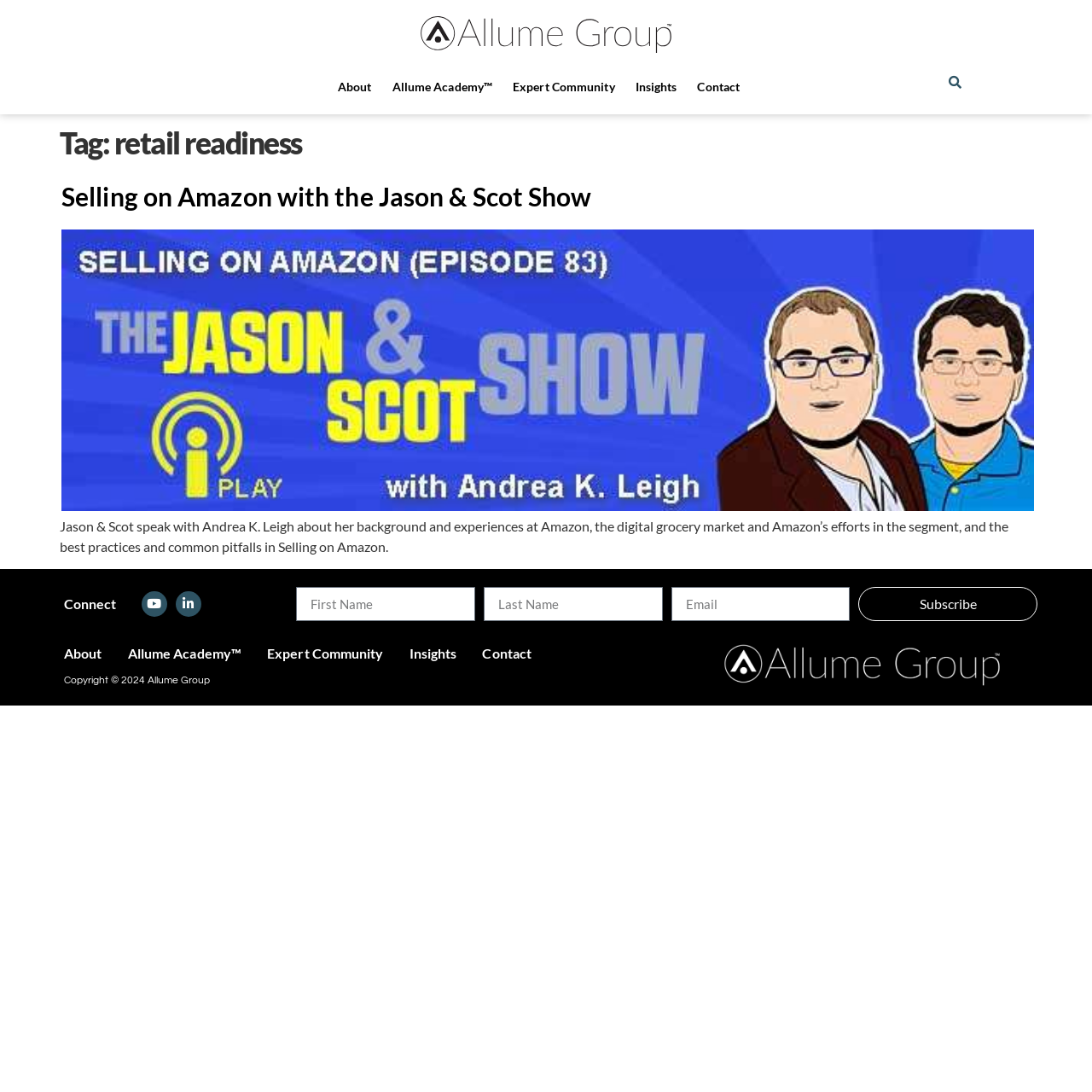Use a single word or phrase to answer the question: 
How many textboxes are in the subscription form?

3